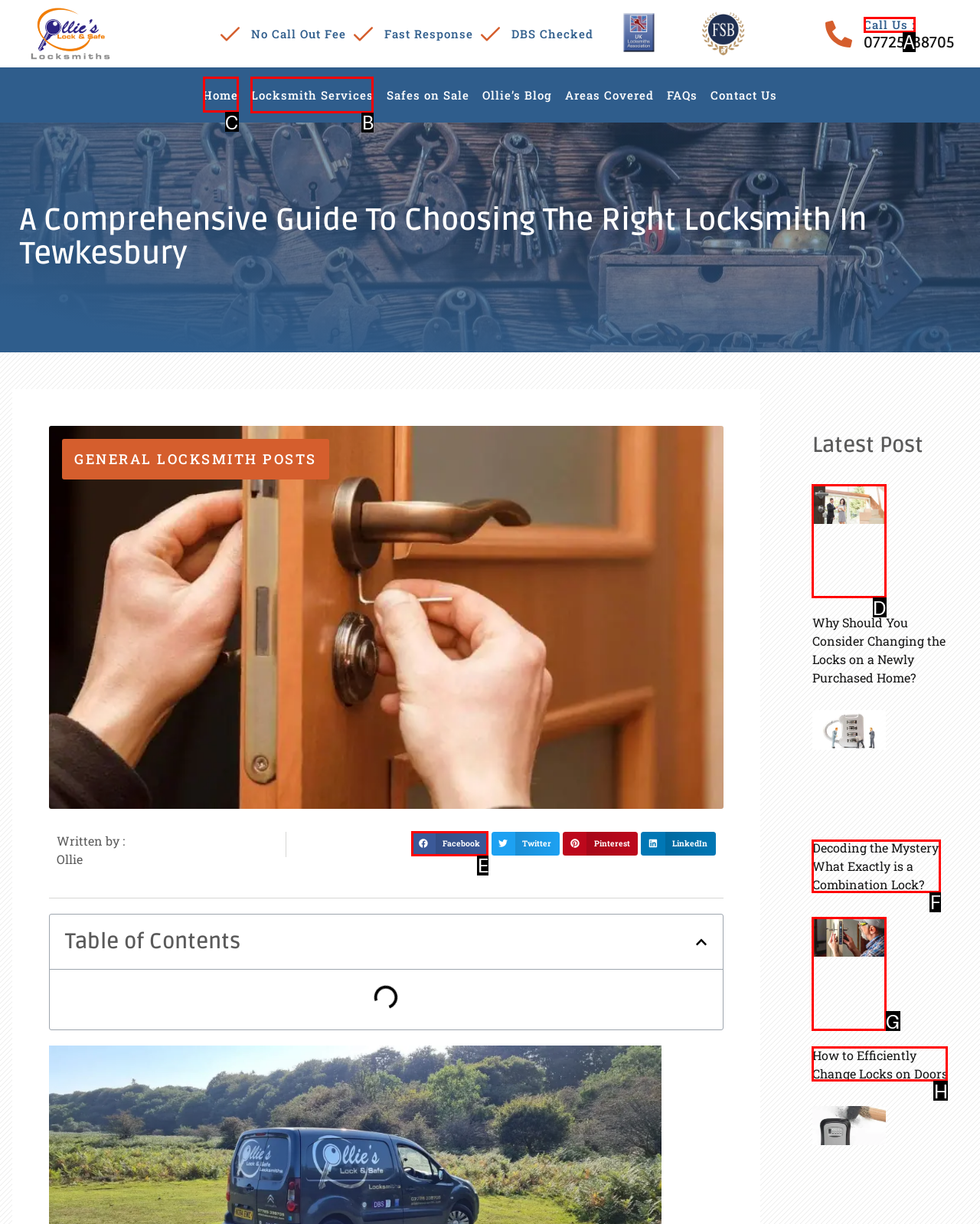Identify the HTML element you need to click to achieve the task: Click the 'Locksmith Services' link. Respond with the corresponding letter of the option.

B